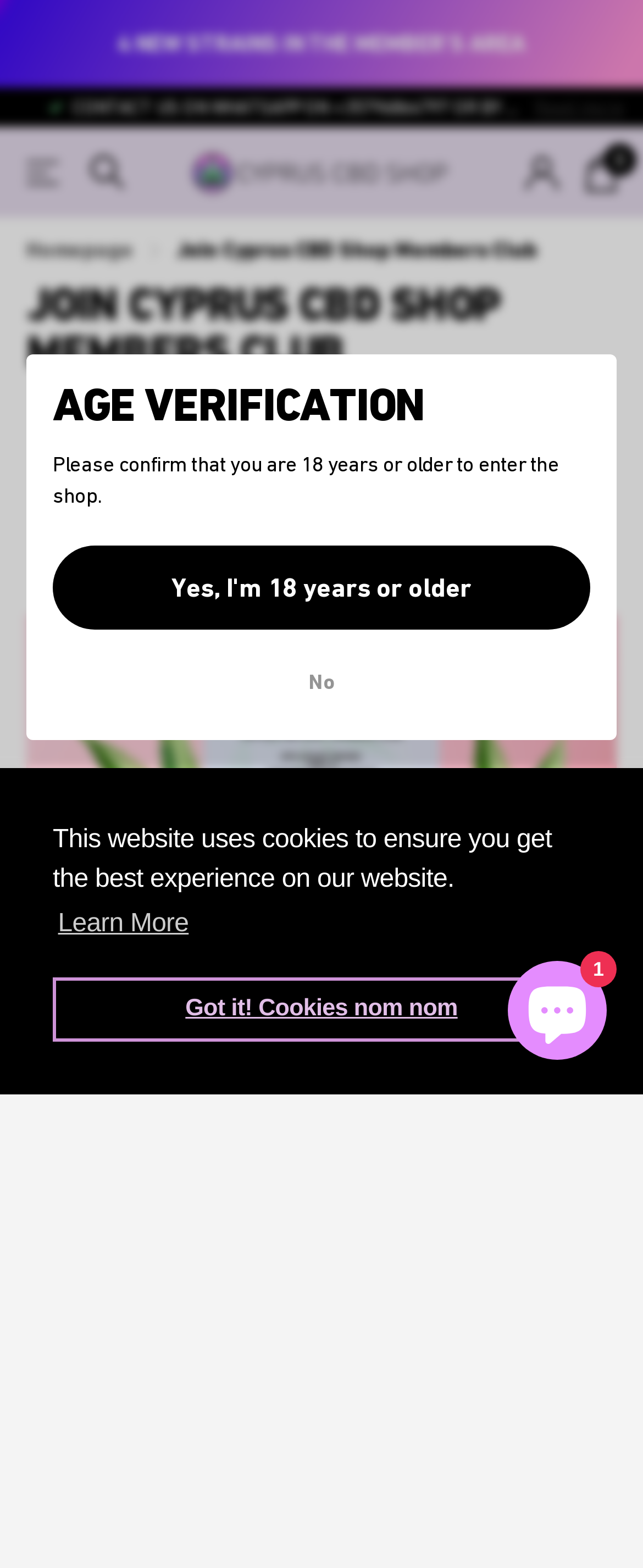Please find the bounding box coordinates for the clickable element needed to perform this instruction: "Click the 'Sign in' link".

[0.817, 0.085, 0.87, 0.135]